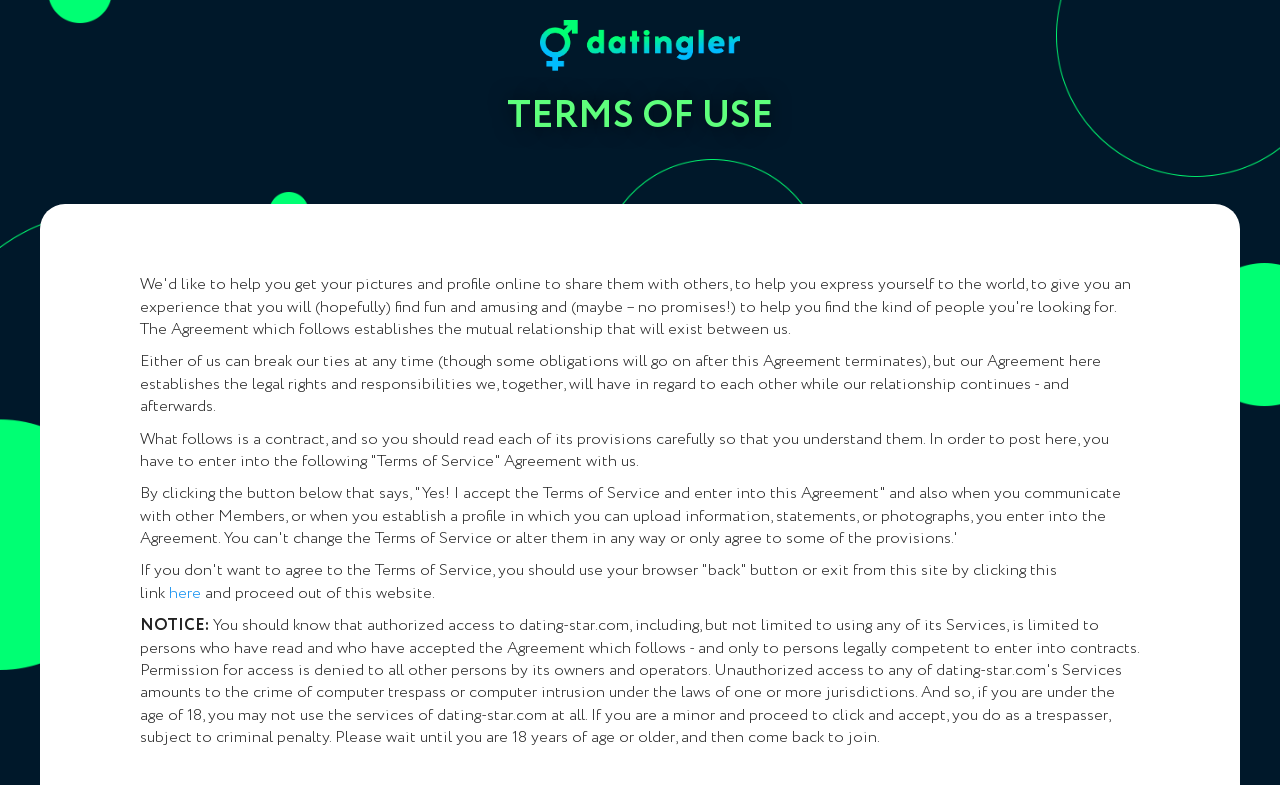Give a one-word or phrase response to the following question: Can you change the terms of service?

No